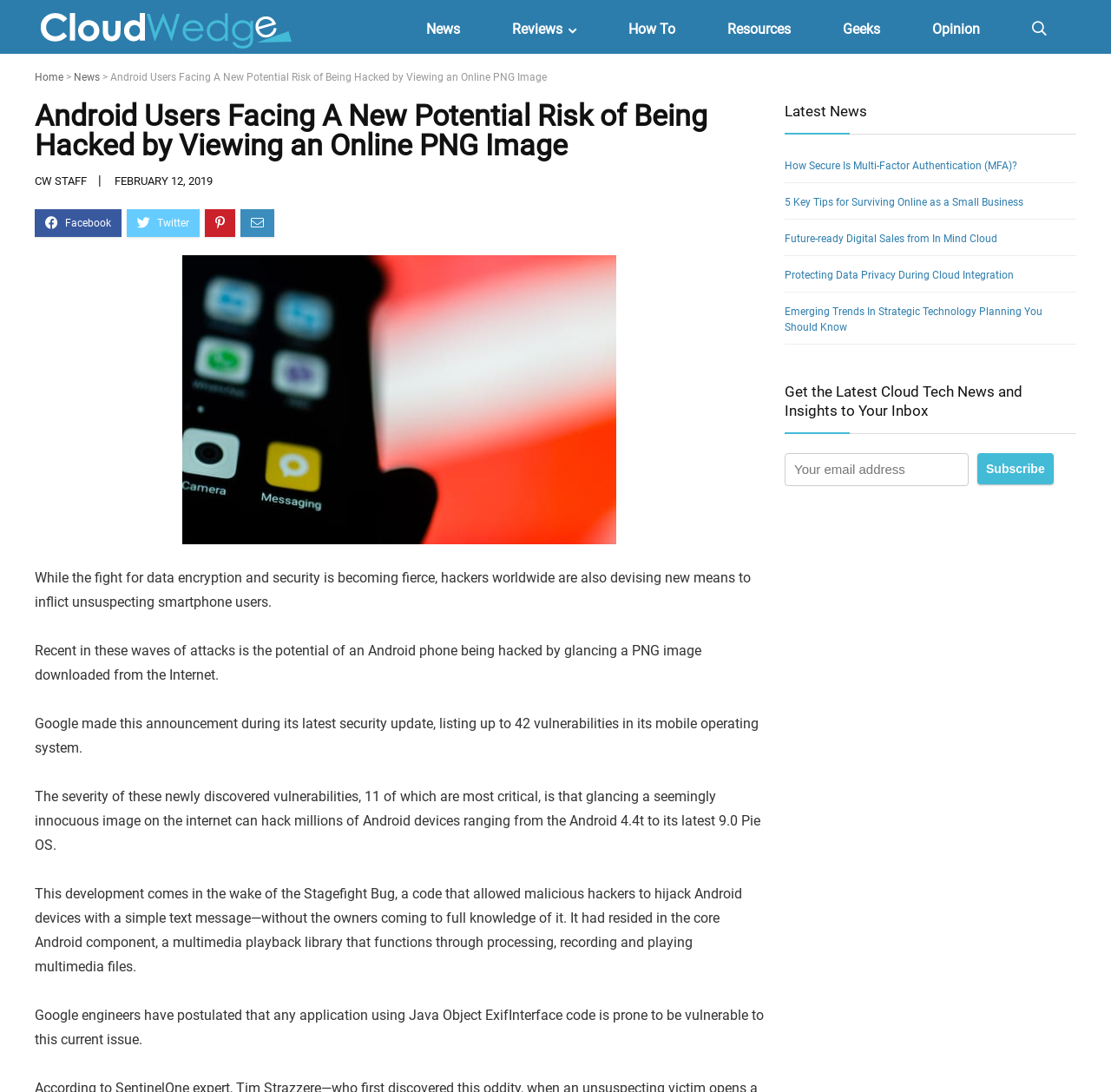Answer the question in one word or a short phrase:
What is the website's main topic?

Cloud and technology news